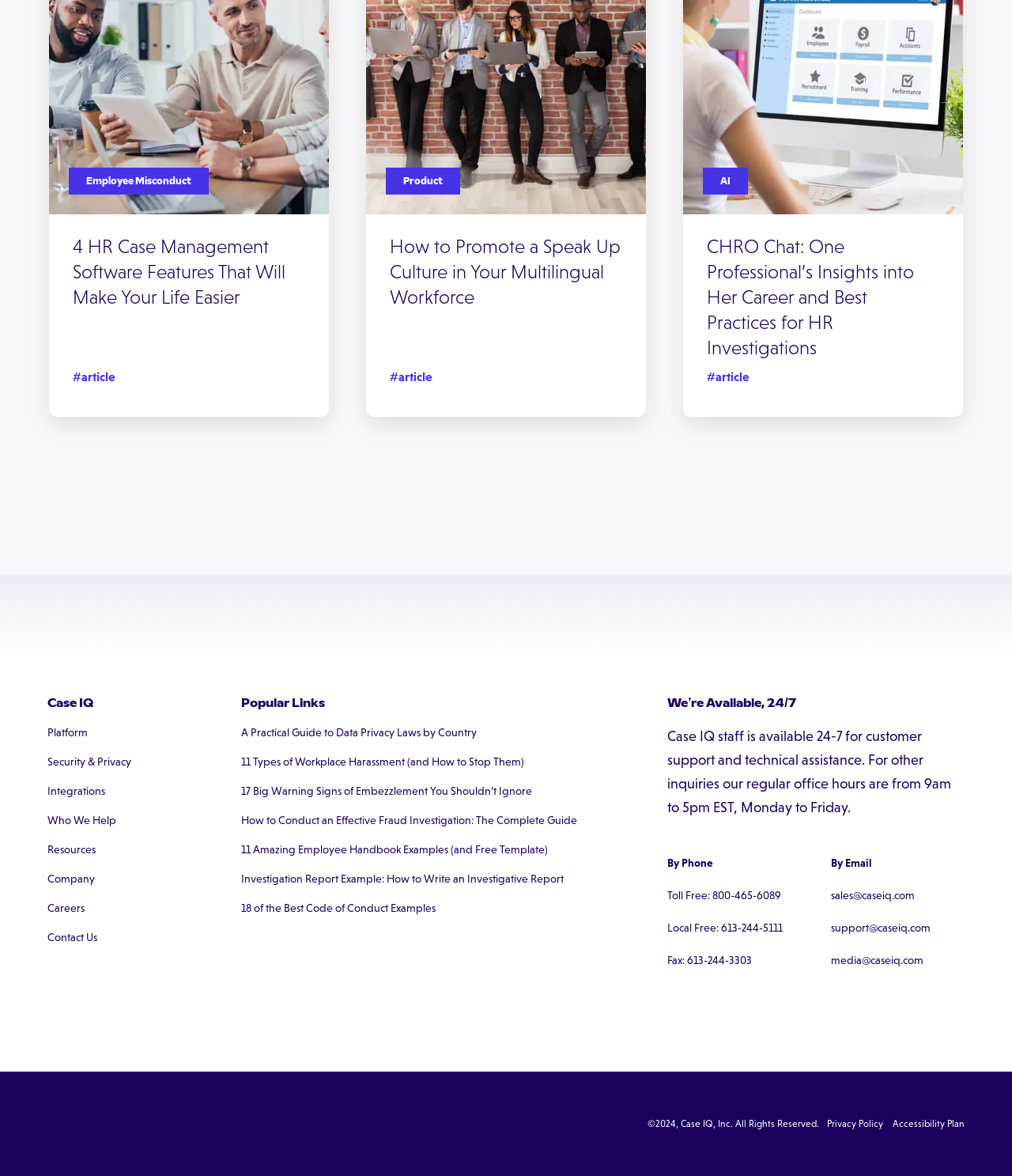What is the toll-free phone number of Case IQ?
Give a detailed explanation using the information visible in the image.

The toll-free phone number of Case IQ is 800-465-6089, which is mentioned in the contact information section along with other phone numbers and email addresses.